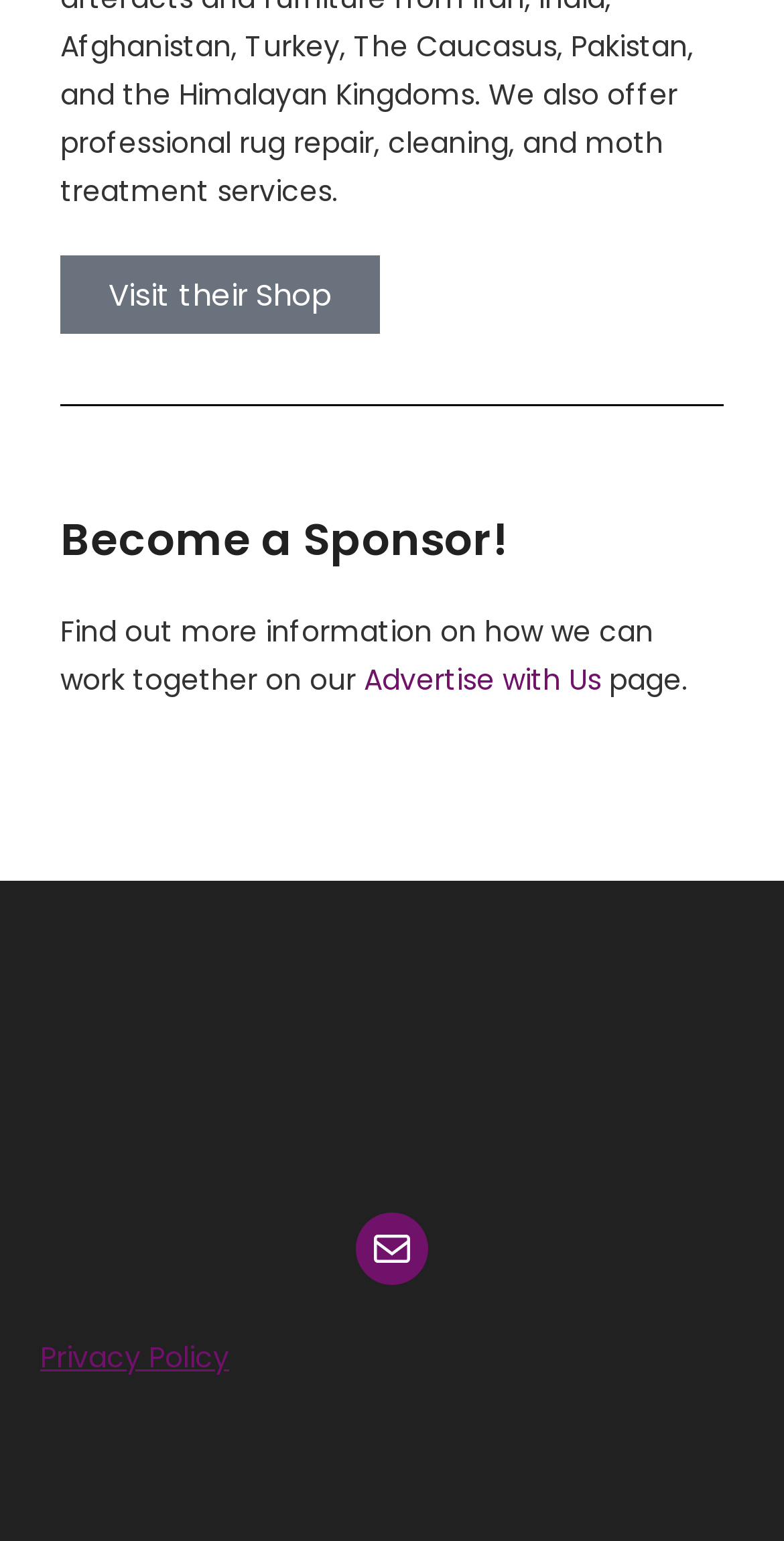Given the element description "Mail", identify the bounding box of the corresponding UI element.

[0.454, 0.787, 0.546, 0.834]